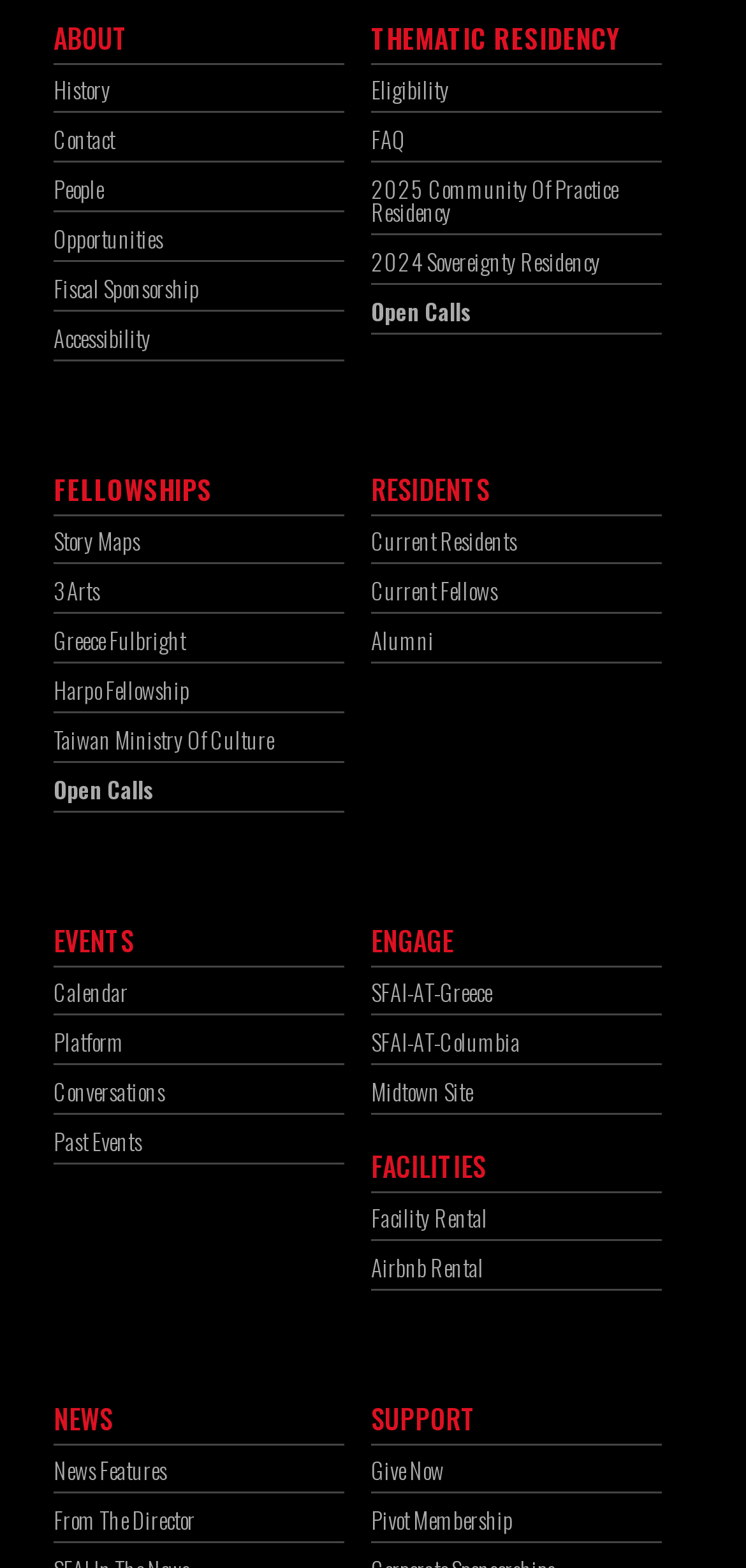From the given element description: "2025 Community of Practice Residency", find the bounding box for the UI element. Provide the coordinates as four float numbers between 0 and 1, in the order [left, top, right, bottom].

[0.497, 0.113, 0.887, 0.15]